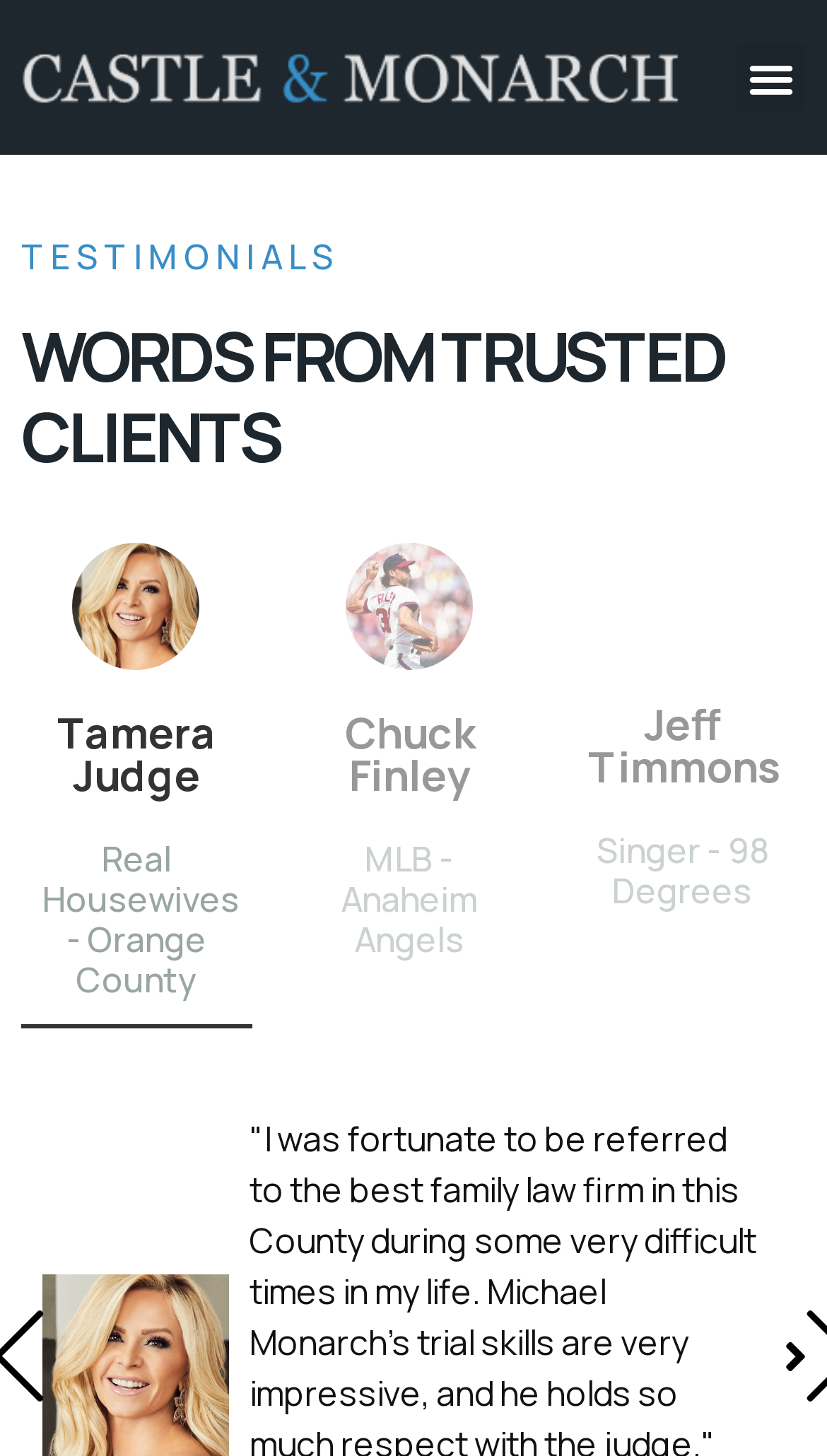How many testimonials are displayed?
Look at the image and construct a detailed response to the question.

I counted the number of headings that describe the names of individuals, which are Tamera Judge, Chuck Finley, and Jeff Timmons. These headings are likely to be testimonials from trusted clients.